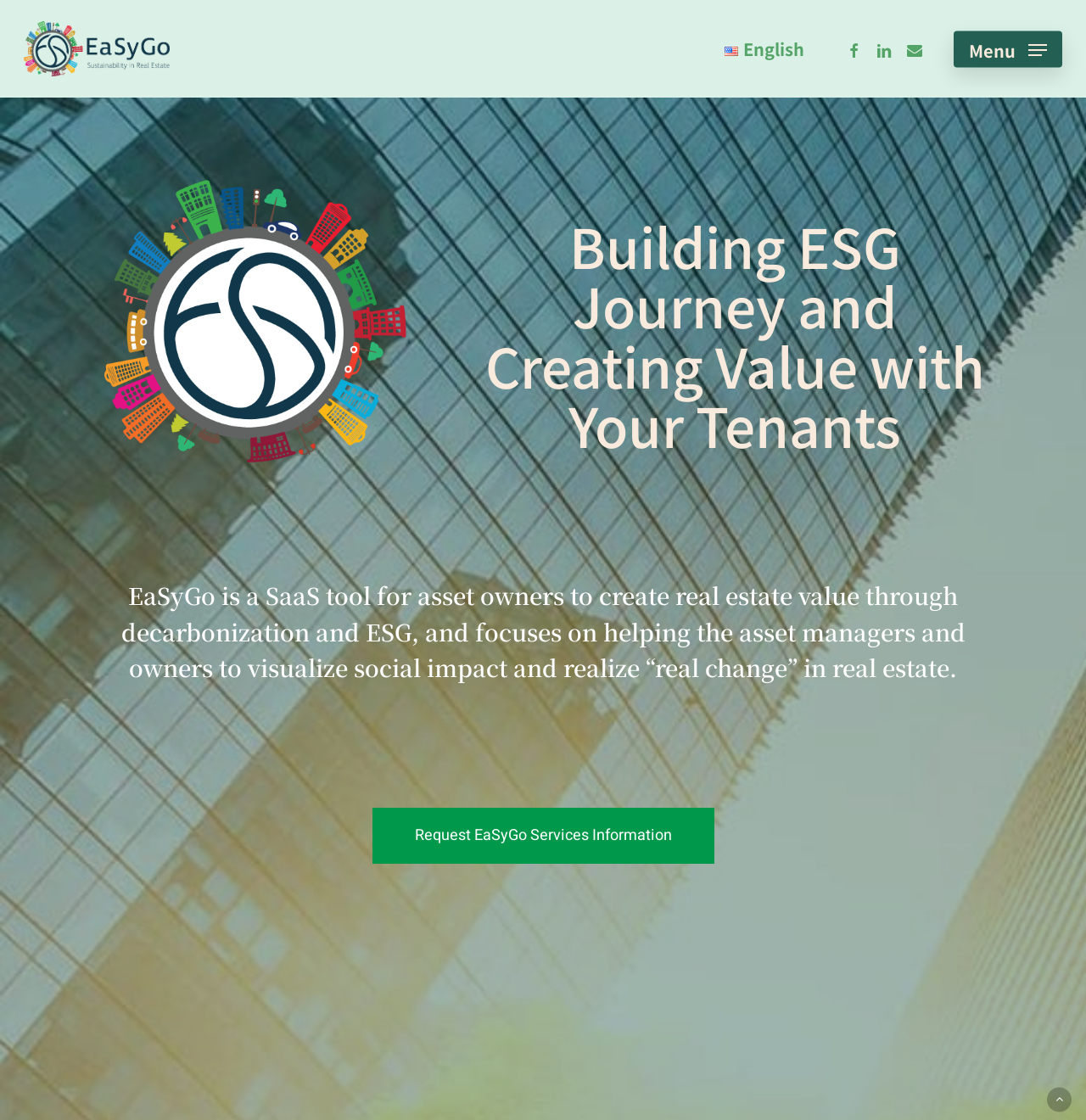Identify the bounding box coordinates for the UI element described by the following text: "Request EaSyGo Services Information". Provide the coordinates as four float numbers between 0 and 1, in the format [left, top, right, bottom].

[0.343, 0.721, 0.657, 0.771]